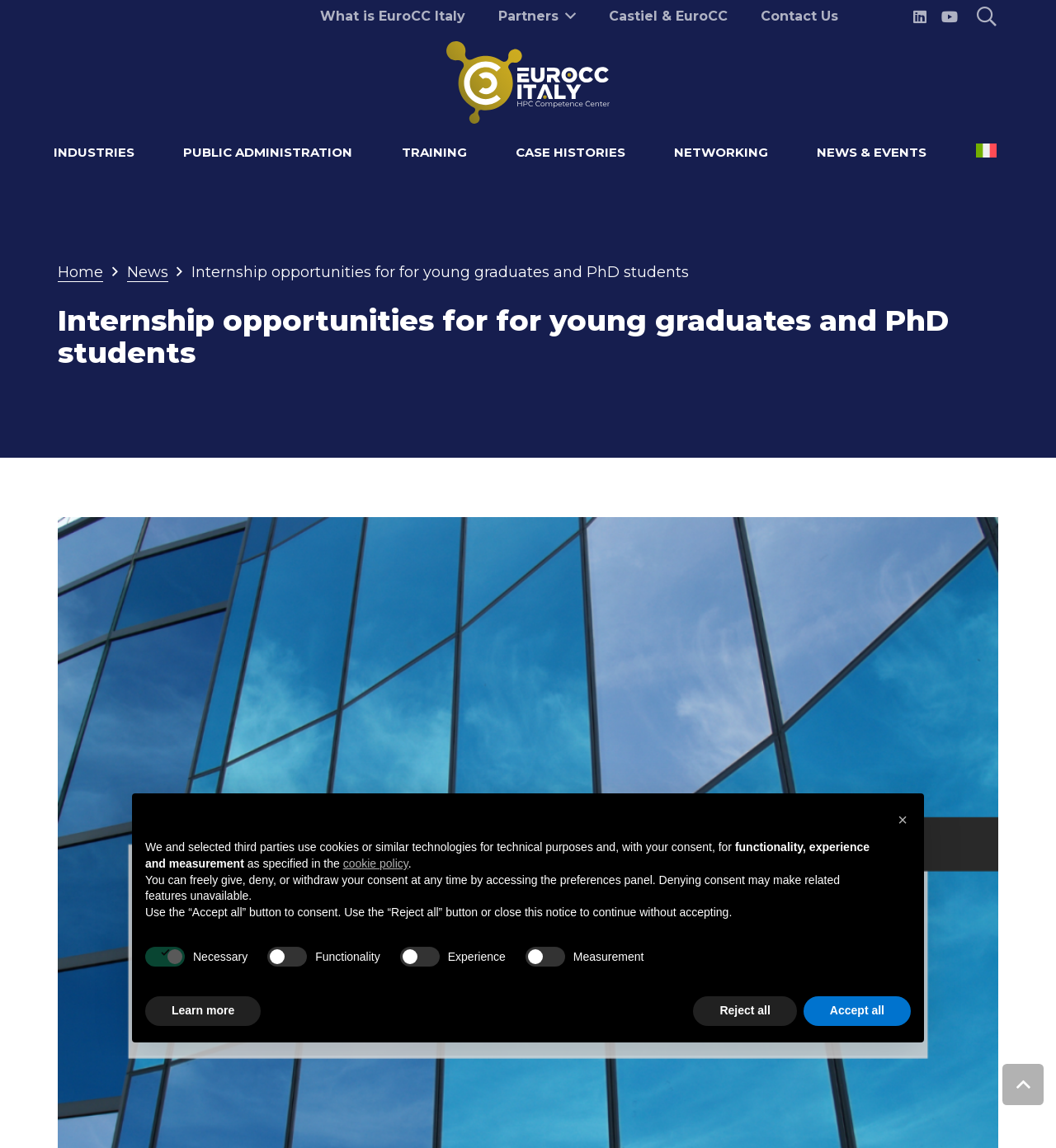Locate and extract the text of the main heading on the webpage.

Internship opportunities for for young graduates and PhD students